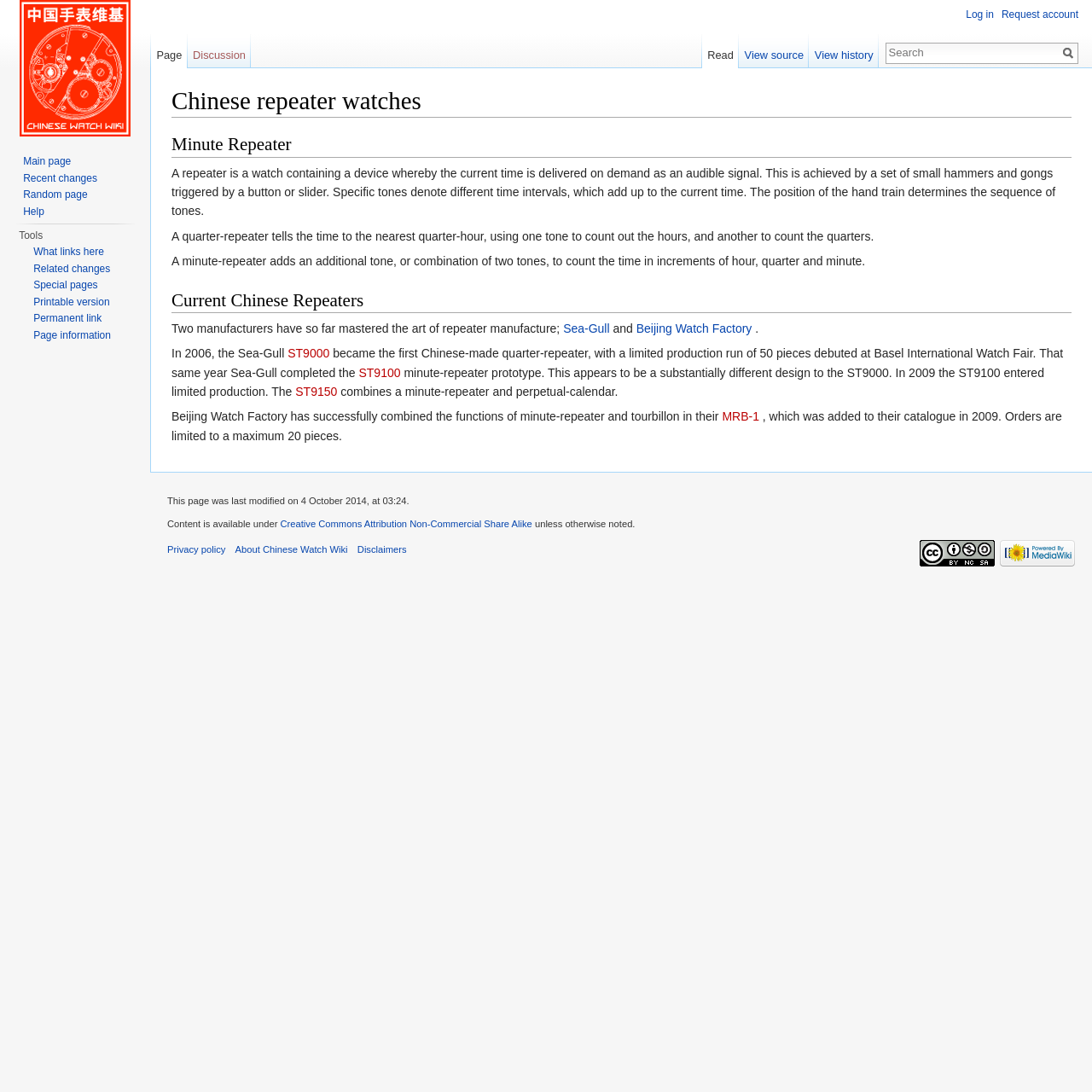Please specify the bounding box coordinates of the clickable section necessary to execute the following command: "Click on the 'Log in' link".

[0.885, 0.008, 0.91, 0.019]